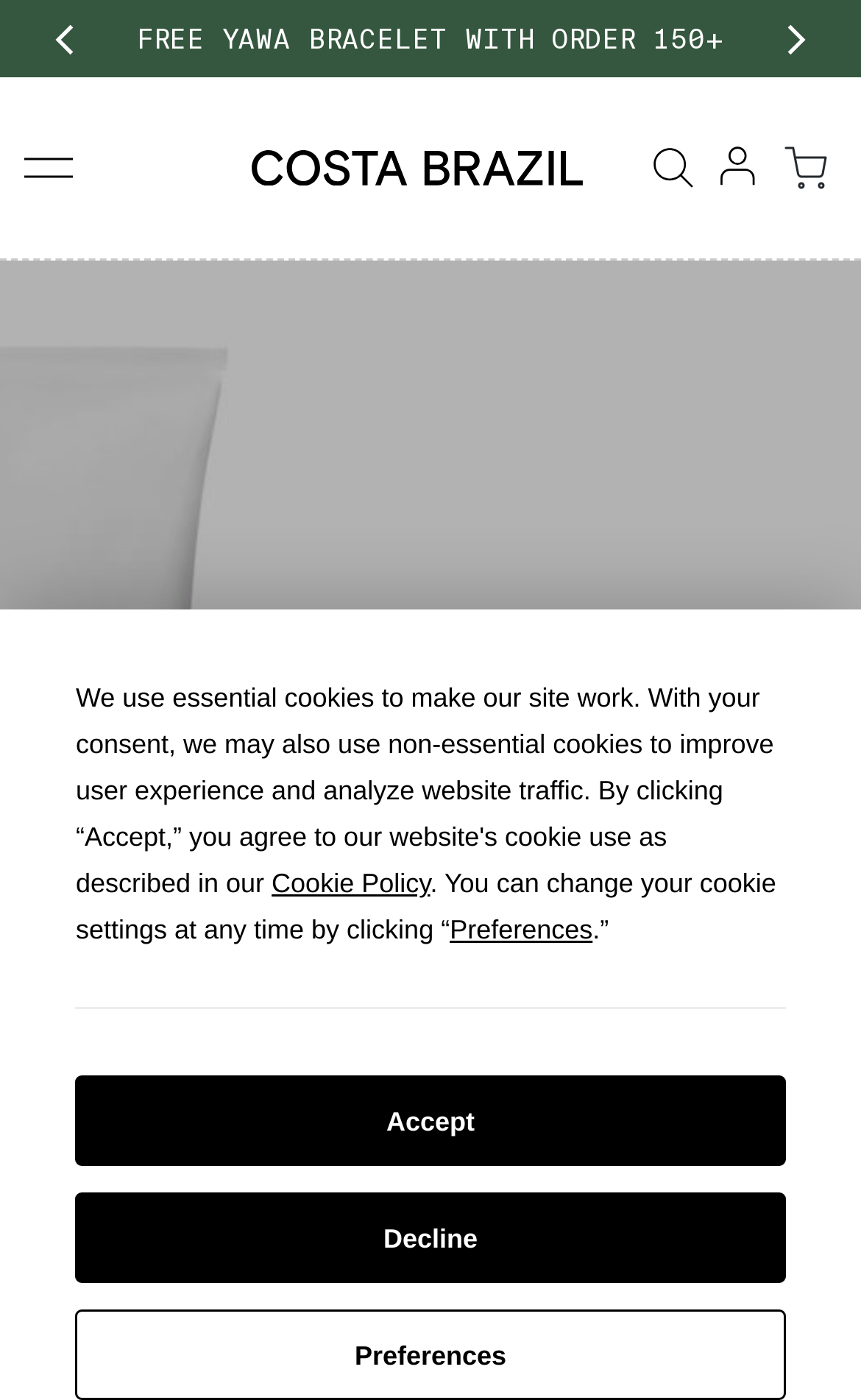Please identify the bounding box coordinates of the clickable region that I should interact with to perform the following instruction: "Go to homepage". The coordinates should be expressed as four float numbers between 0 and 1, i.e., [left, top, right, bottom].

[0.292, 0.107, 0.677, 0.133]